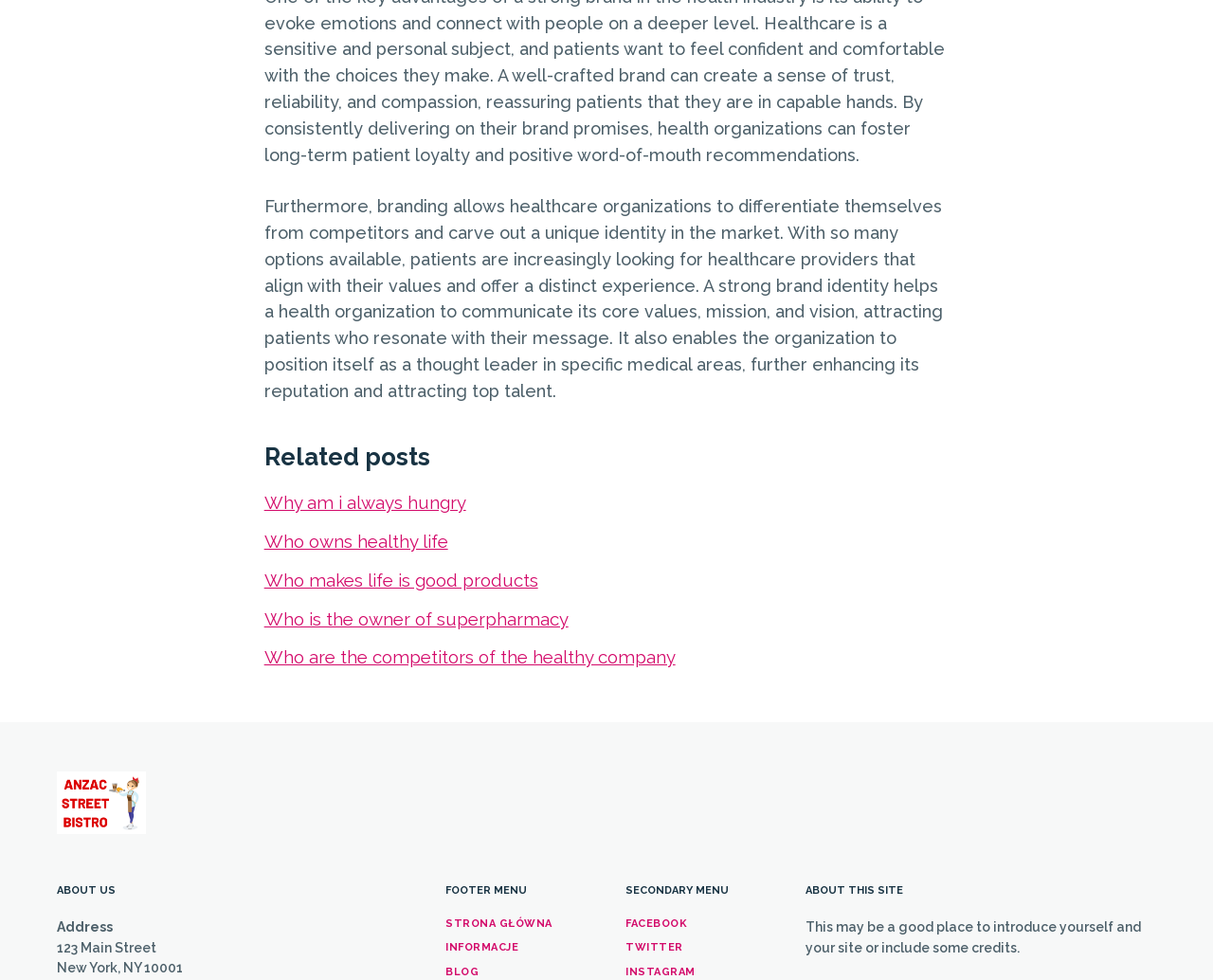What is the topic of the related posts?
Based on the visual, give a brief answer using one word or a short phrase.

Health